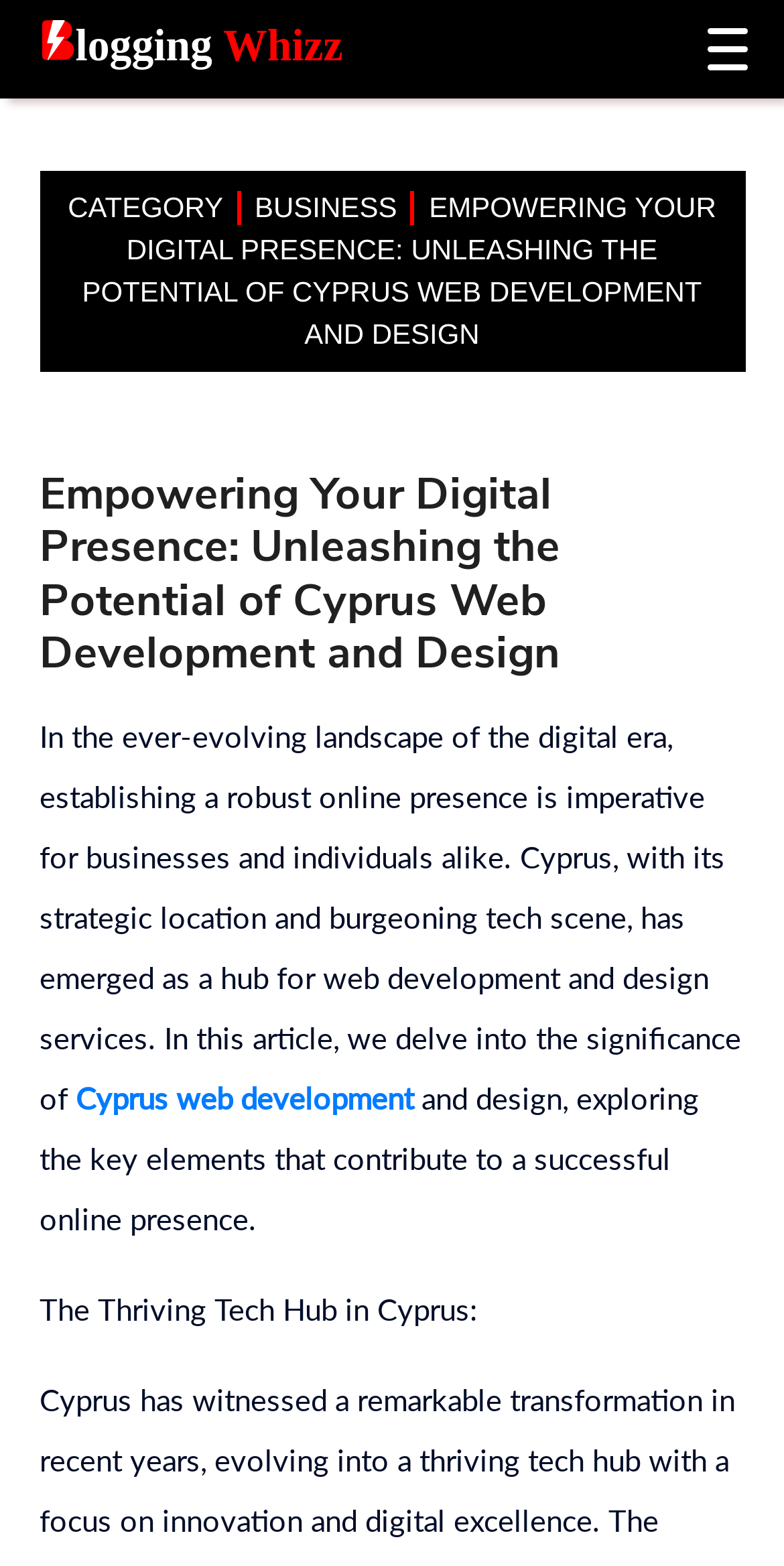Please provide a comprehensive response to the question based on the details in the image: What is the purpose of establishing a robust online presence?

The webpage states that establishing a robust online presence is imperative for businesses and individuals alike, implying that it is essential for their success in the digital era.